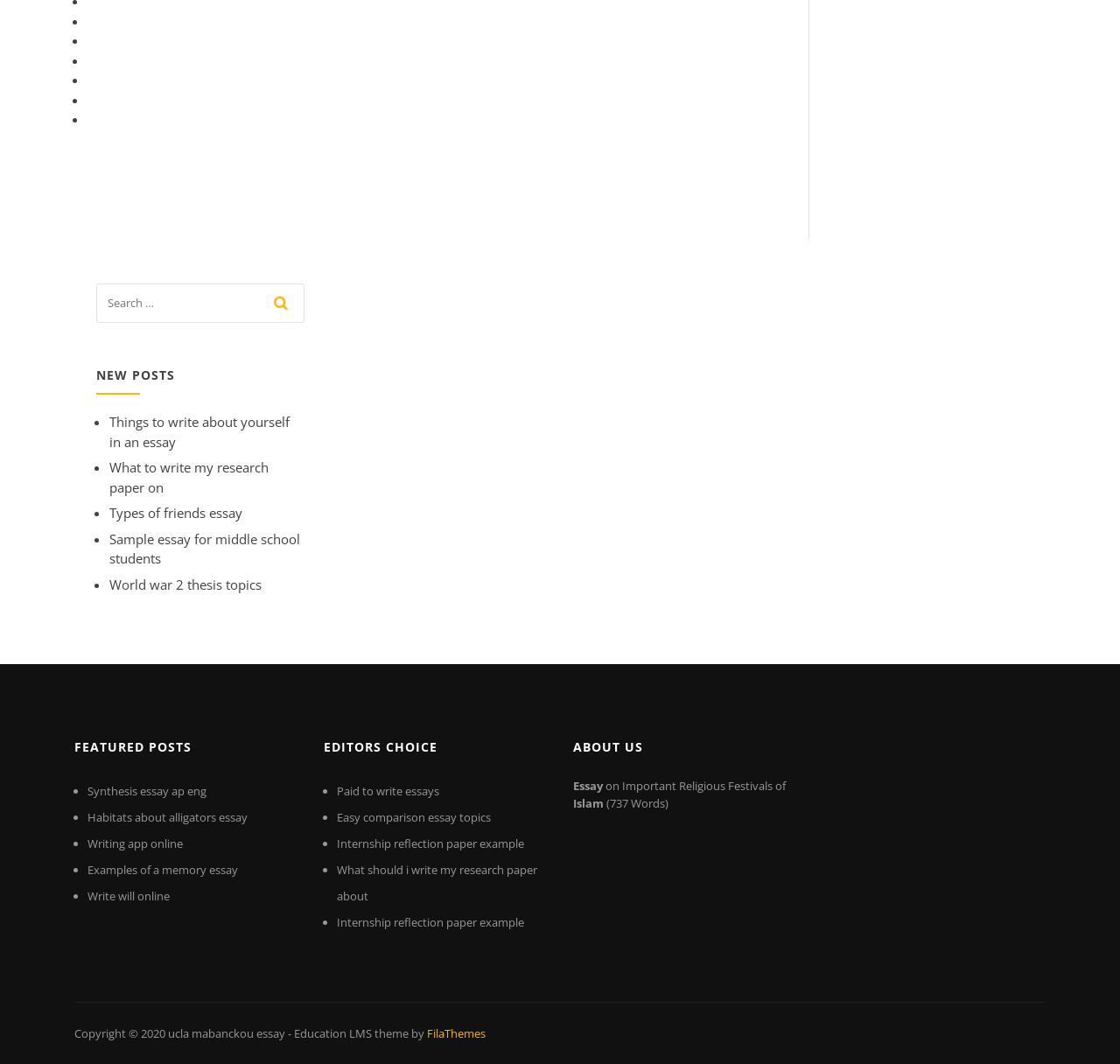Please identify the bounding box coordinates of the element that needs to be clicked to perform the following instruction: "Search for a topic".

[0.086, 0.266, 0.271, 0.312]